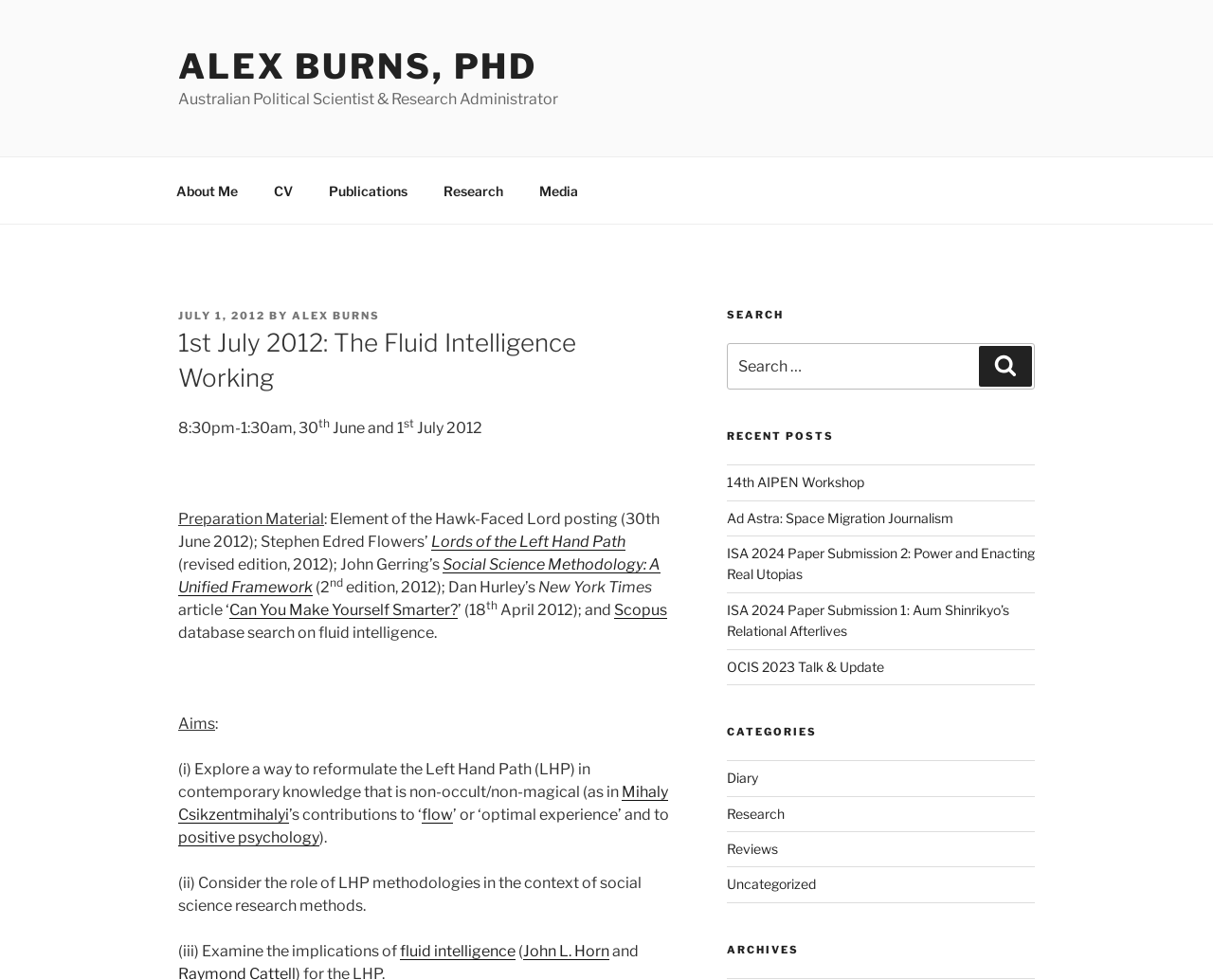Answer succinctly with a single word or phrase:
What is the topic of the post?

Fluid Intelligence Working